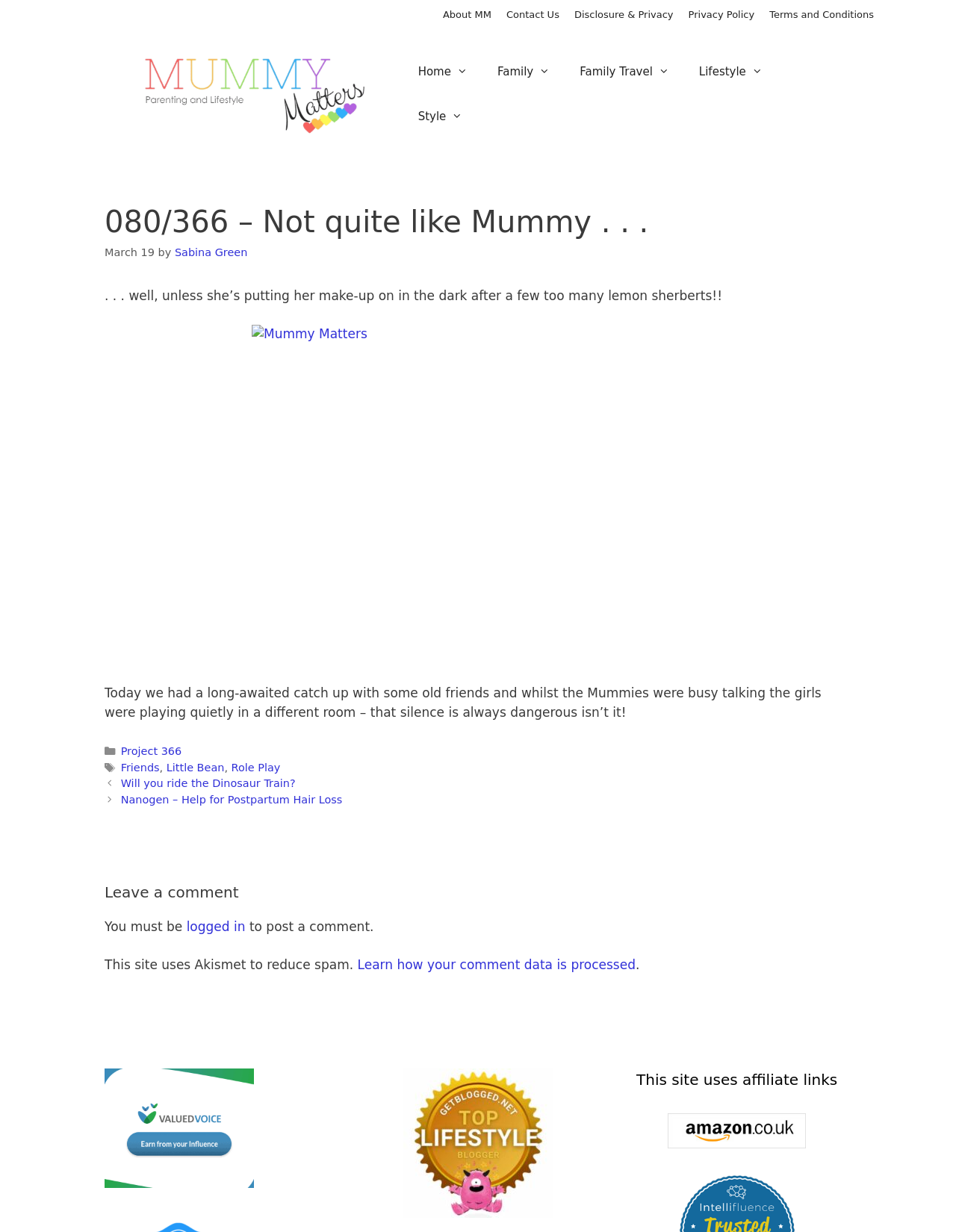What is the name of the website?
Look at the image and respond with a one-word or short phrase answer.

Mummy Matters